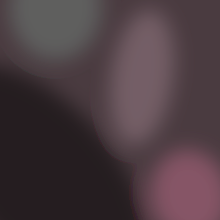Give a concise answer of one word or phrase to the question: 
What is the purpose of the image in the article?

Visual appeal